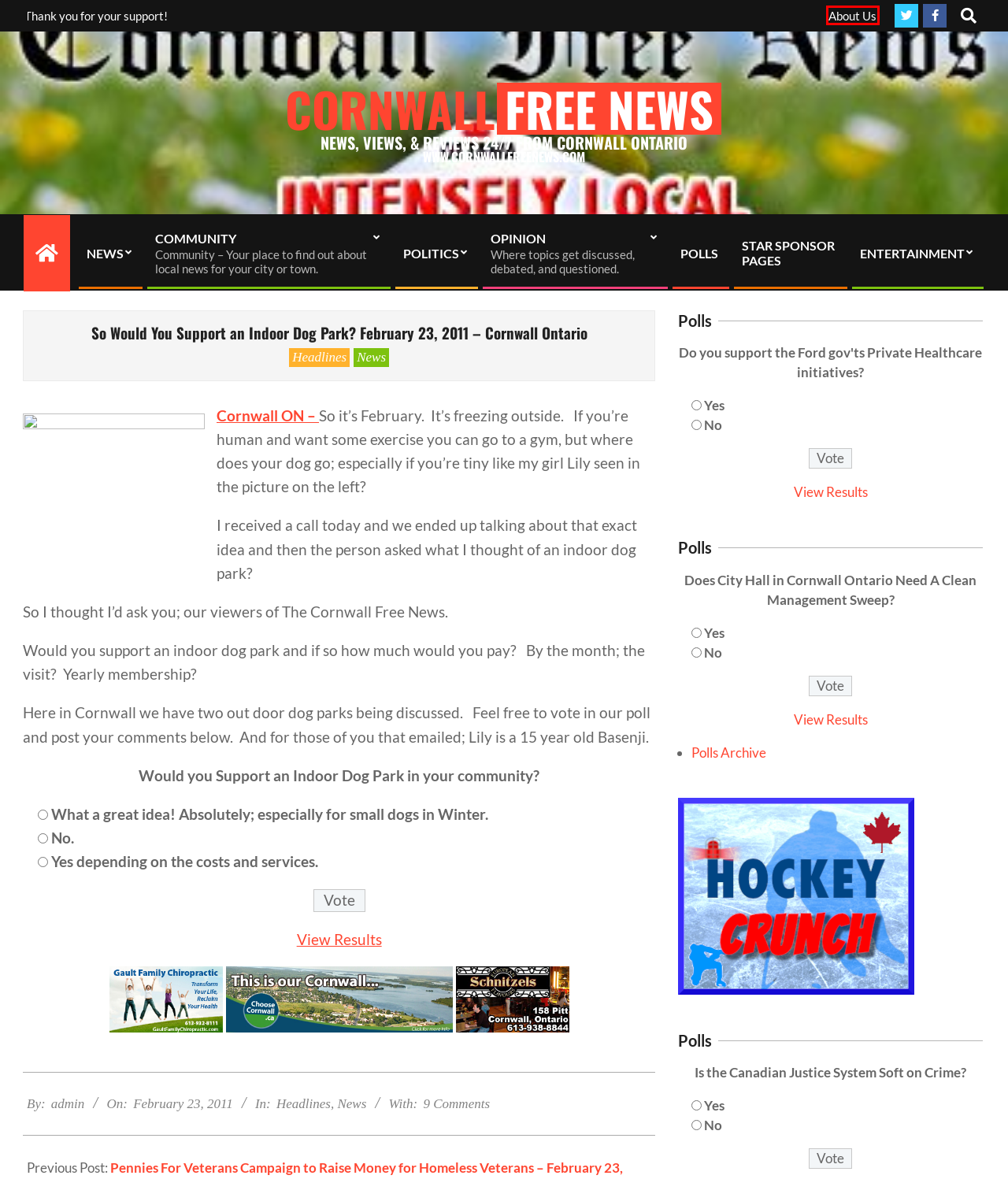Given a webpage screenshot with a UI element marked by a red bounding box, choose the description that best corresponds to the new webpage that will appear after clicking the element. The candidates are:
A. Community – The Cornwall Free News
B. News – The Cornwall Free News
C. POLLS – The Cornwall Free News
D. The Cornwall Free News – News, Views, & Reviews 24/7 from Cornwall Ontario
E. Hockey Crunch – The Cornwall Free News
F. Star Sponsor Pages – The Cornwall Free News
G. Opinion – The Cornwall Free News
H. Entertainment – The Cornwall Free News

D